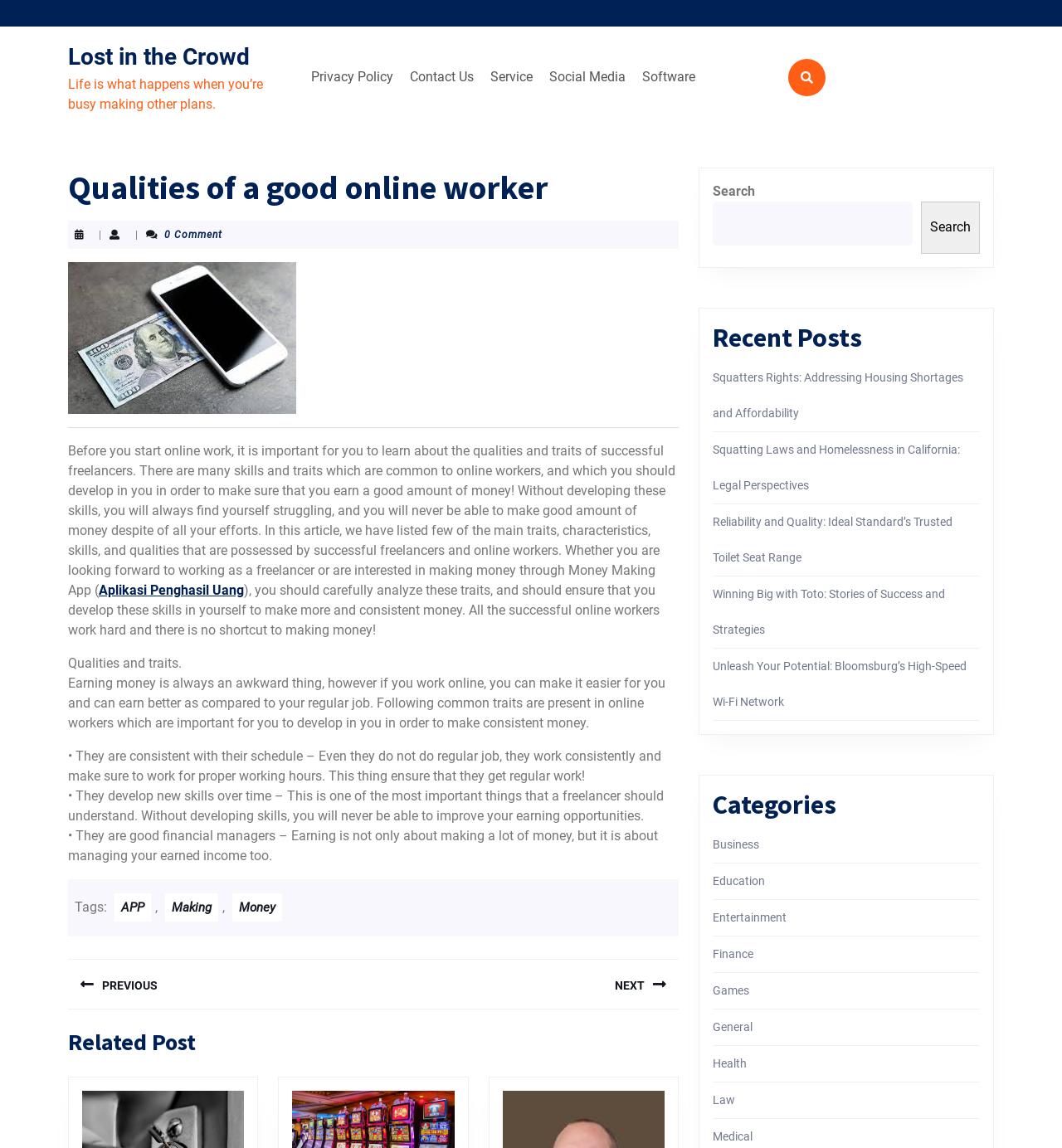Provide an in-depth description of the elements and layout of the webpage.

The webpage is titled "Qualities of a good online worker – Lost in the Crowd" and features a quote "Life is what happens when you’re busy making other plans" at the top. Below the title, there is a top menu navigation bar with links to "Privacy Policy", "Contact Us", "Service", "Social Media", and "Software".

On the left side of the page, there is a section with a heading "Qualities of a good online worker" and a post thumbnail image. Below the image, there is a separator line, followed by a lengthy article discussing the qualities and traits of successful freelancers and online workers. The article highlights the importance of developing skills, being consistent with schedules, and being good financial managers.

To the right of the article, there is a sidebar with a search bar and a section titled "Recent Posts" featuring links to several articles, including "Squatters Rights: Addressing Housing Shortages and Affordability", "Squatting Laws and Homelessness in California: Legal Perspectives", and others. Below the recent posts section, there is a section titled "Categories" with links to various categories such as "Business", "Education", "Entertainment", and more.

At the bottom of the page, there is a section titled "Post navigation" with links to "Previous post" and "Next post", as well as a section titled "Related Post".